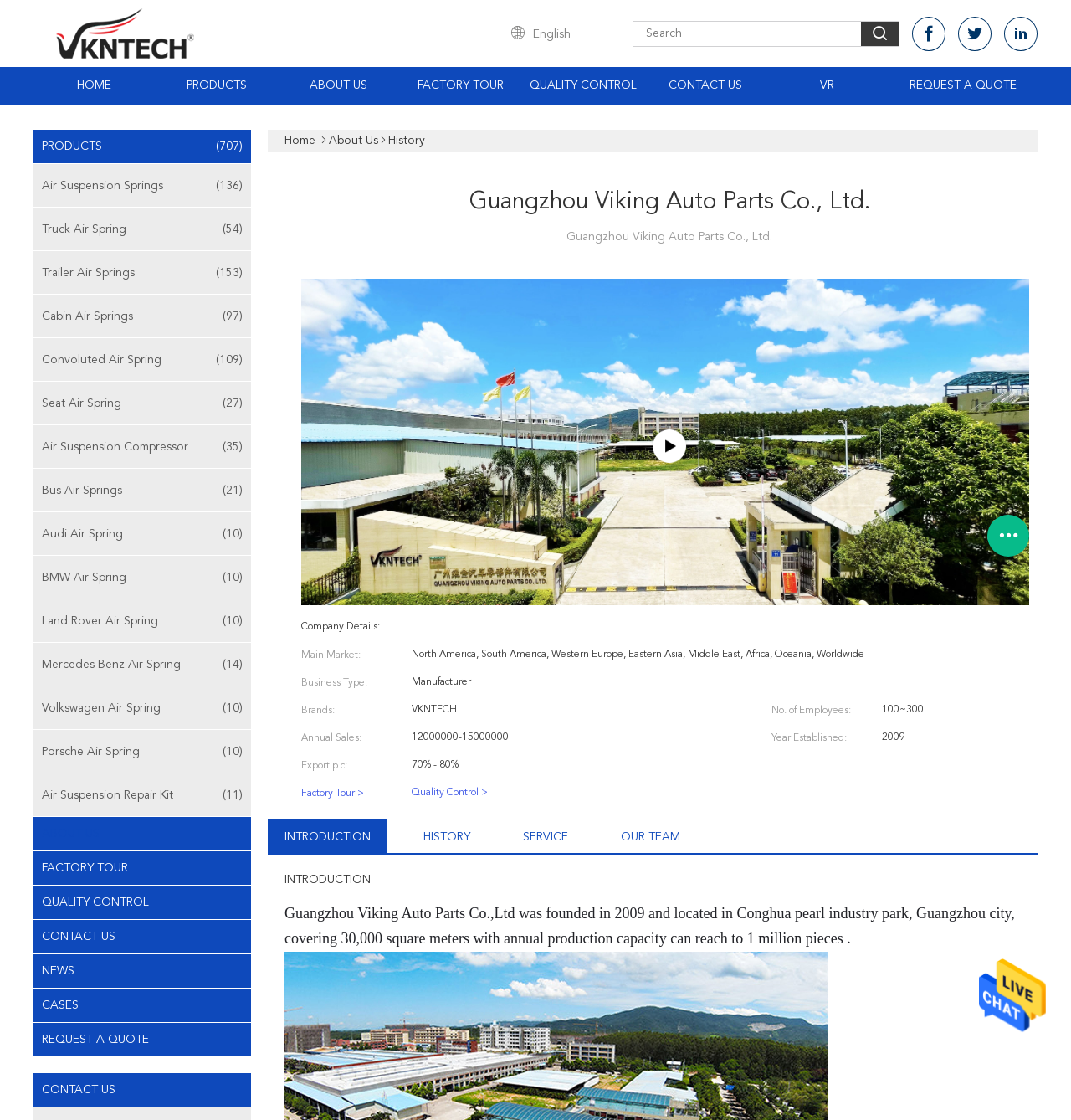How many product categories are there? Refer to the image and provide a one-word or short phrase answer.

9